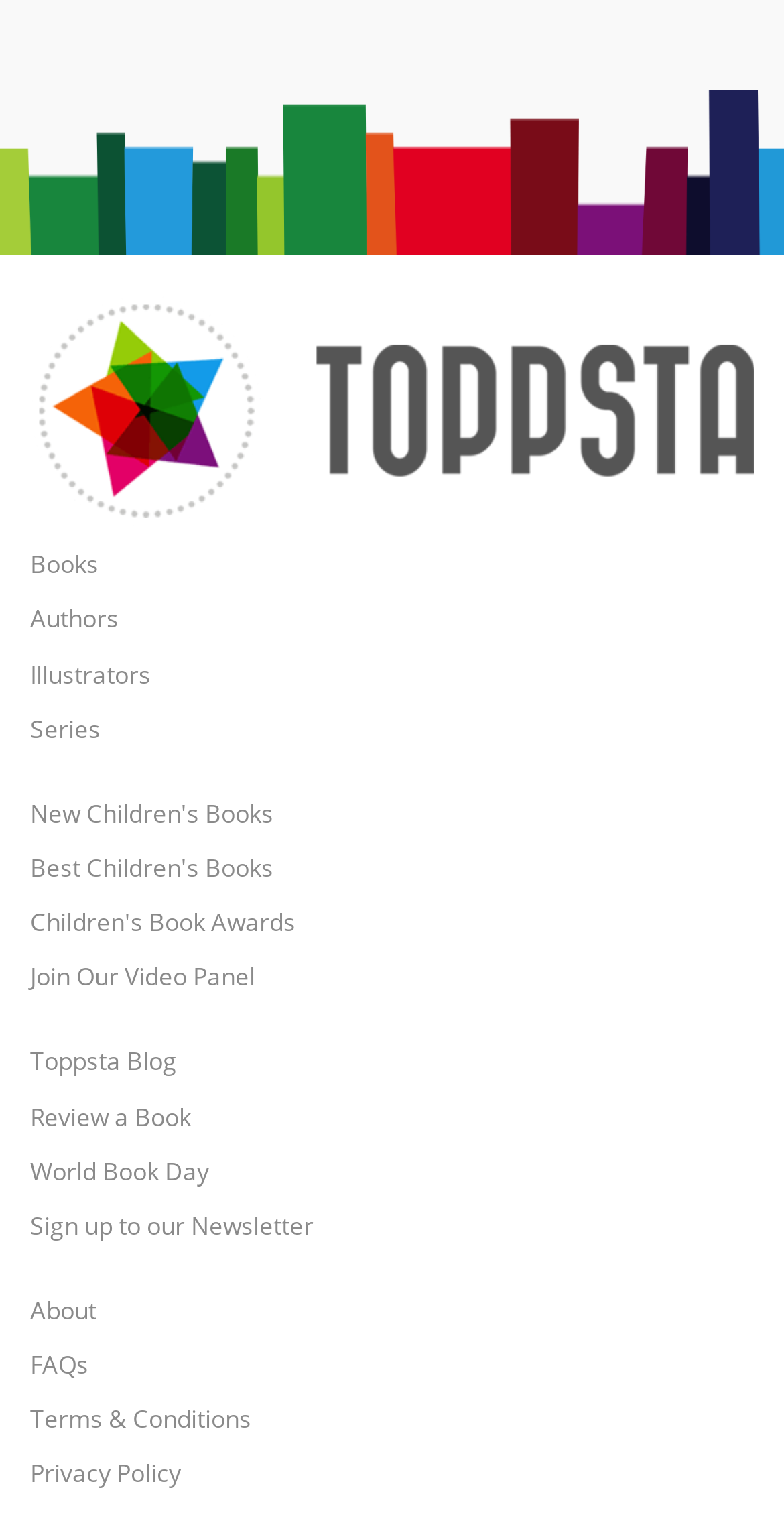Using the details from the image, please elaborate on the following question: What are the categories of books available on the website?

By examining the links on the webpage, we can see that there are categories such as 'New Children's Books', 'Best Children's Books', and 'Children's Book Awards', which suggests that the website is focused on children's books.